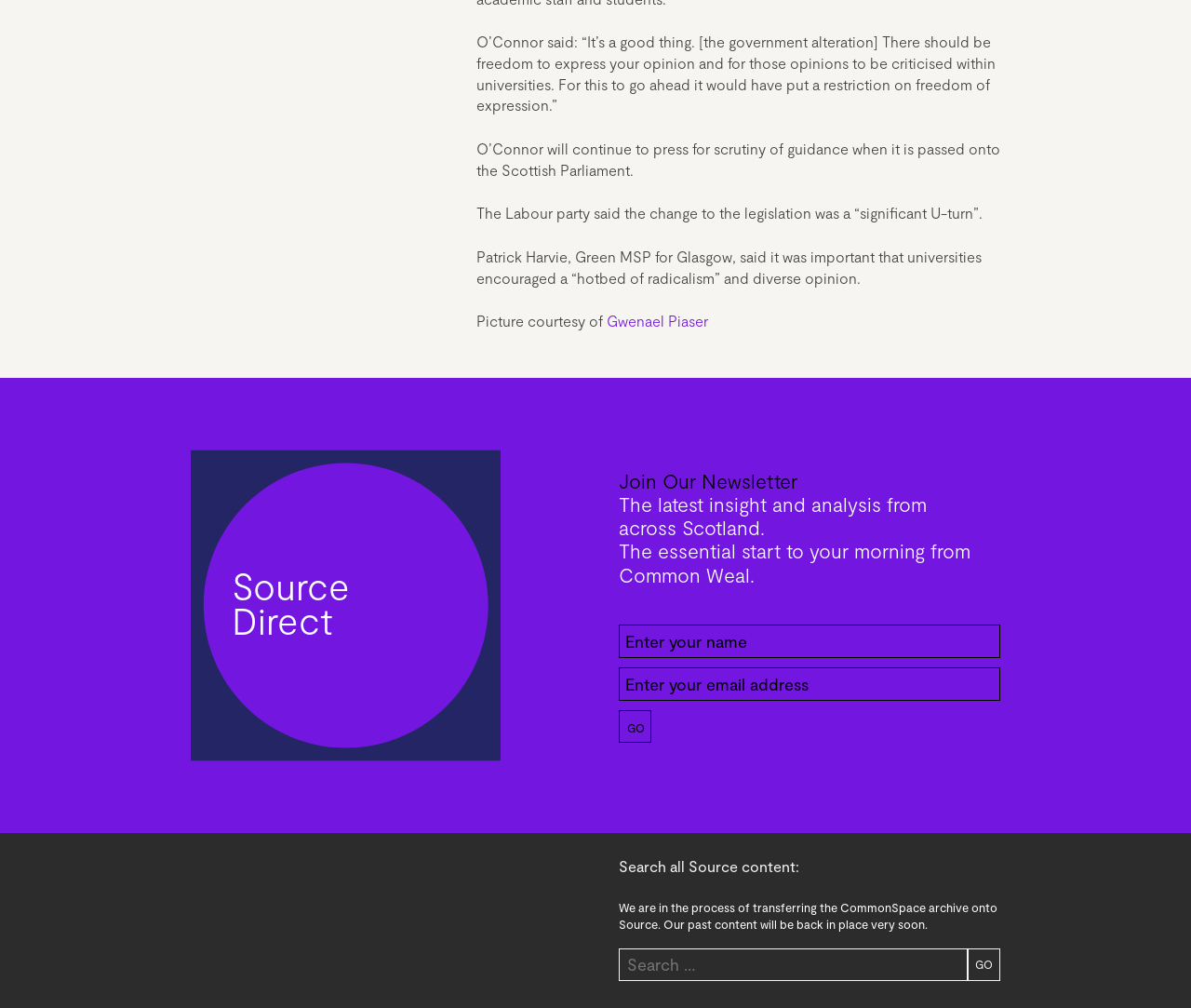What is the topic of the news article in the main content area?
From the details in the image, provide a complete and detailed answer to the question.

The static text elements in the main content area contain quotes from individuals discussing the importance of freedom of expression, particularly in the context of universities, suggesting that this is the topic of the news article.